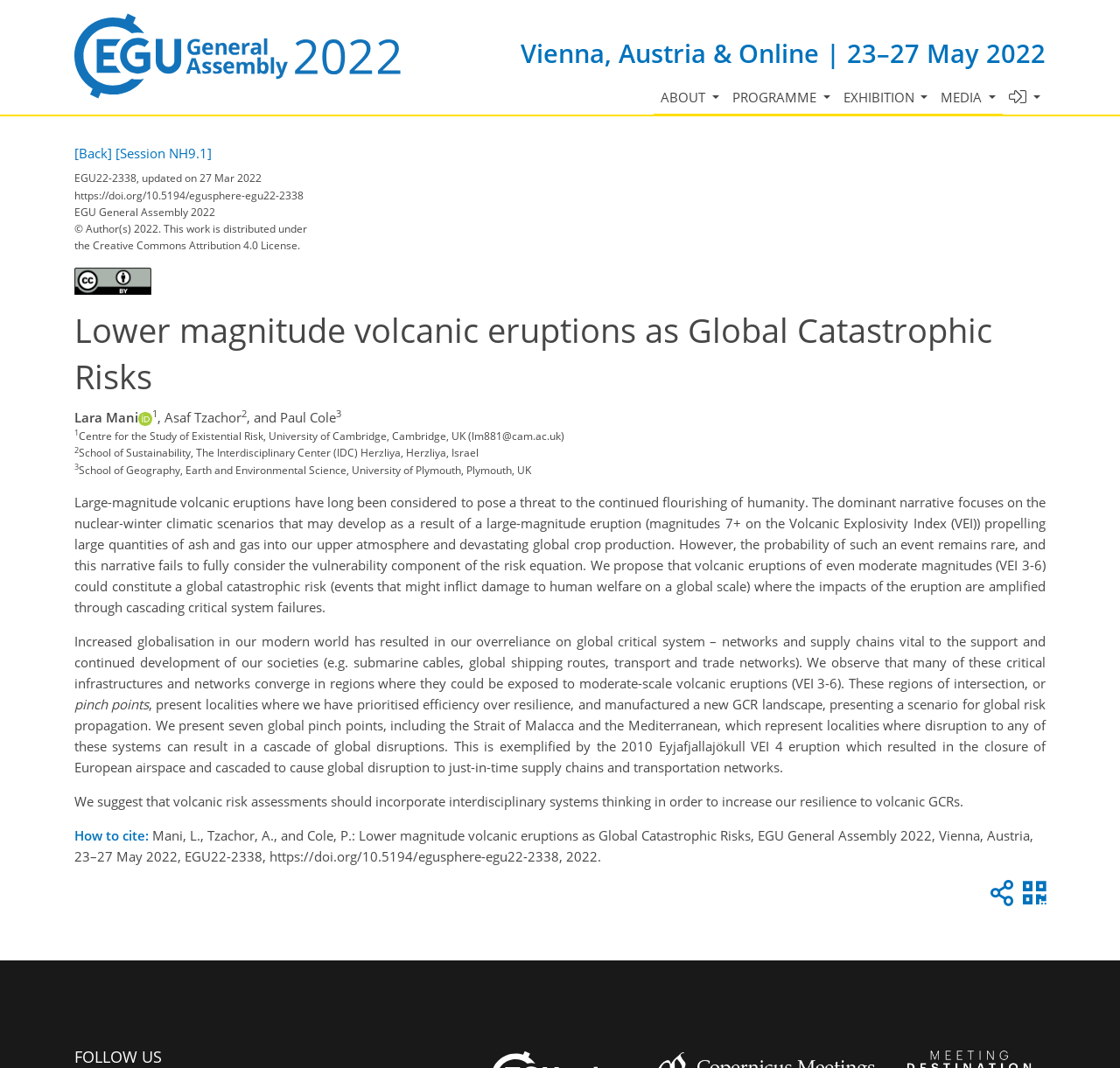Create a detailed summary of the webpage's content and design.

The webpage is about the EGU22 conference, specifically a meeting organizer page. At the top, there is a logo image and a link to the left, accompanied by a text "Vienna, Austria & Online | 23–27 May 2022". Below this, there are five buttons labeled "ABOUT", "PROGRAMME", "EXHIBITION", "MEDIA", and an icon button with a popup menu labeled "Logins".

The main content area is divided into two sections. The left section contains a series of links, including "[Back]" and "[Session NH9.1]", followed by some text and an image related to the Creative Commons Attribution 4.0 License.

The right section is the main content area, which displays a heading "Lower magnitude volcanic eruptions as Global Catastrophic Risks". Below this, there are author names and affiliations, including Lara Mani, Asaf Tzachor, and Paul Cole, with their respective institutions and email addresses.

The main text area is a long paragraph discussing the topic of volcanic eruptions as global catastrophic risks, including the concept of "pinch points" where critical systems converge and are vulnerable to moderate-scale volcanic eruptions. The text also mentions the 2010 Eyjafjallajökull eruption as an example of global disruption.

At the bottom of the page, there are some additional links and text, including a "How to cite" section, a citation for the paper, and some social media links labeled "FOLLOW US".